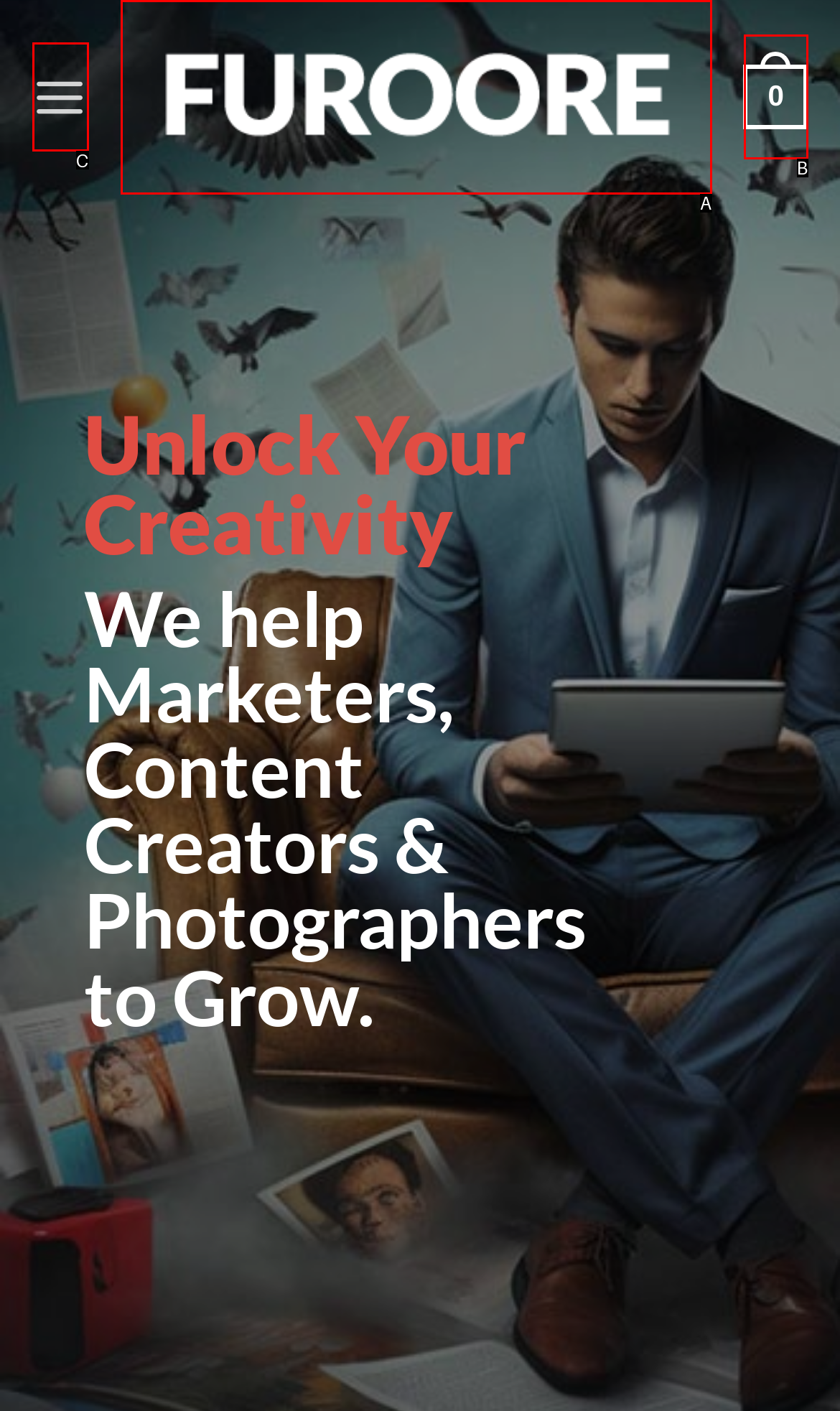From the choices given, find the HTML element that matches this description: aria-label="Menu". Answer with the letter of the selected option directly.

C